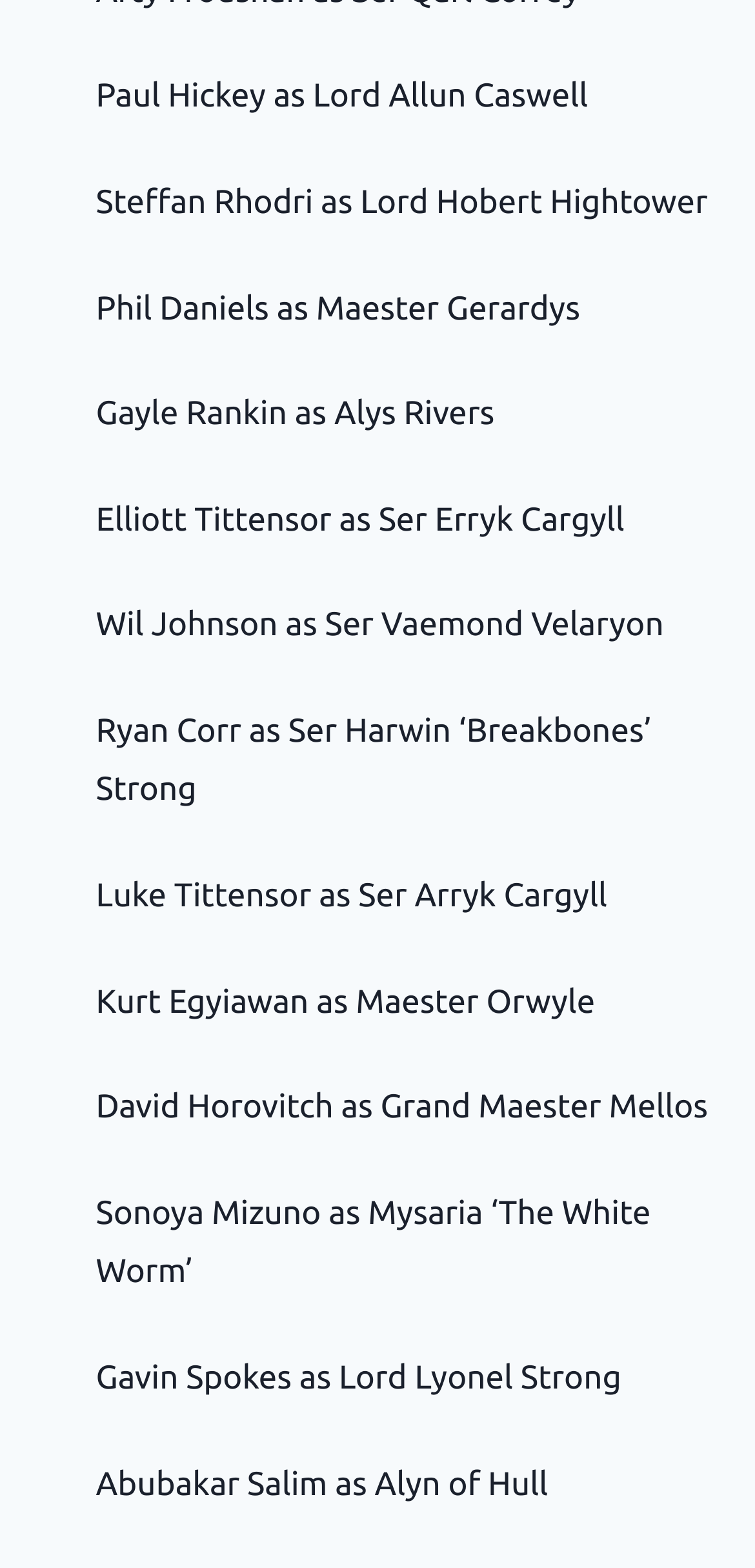Analyze the image and provide a detailed answer to the question: How many characters have the title 'Ser'?

I counted the number of links that contain the title 'Ser' and found 4 in total, corresponding to the characters 'Ser Erryk Cargyll', 'Ser Vaemond Velaryon', 'Ser Harwin ‘Breakbones’ Strong', and 'Ser Arryk Cargyll'.